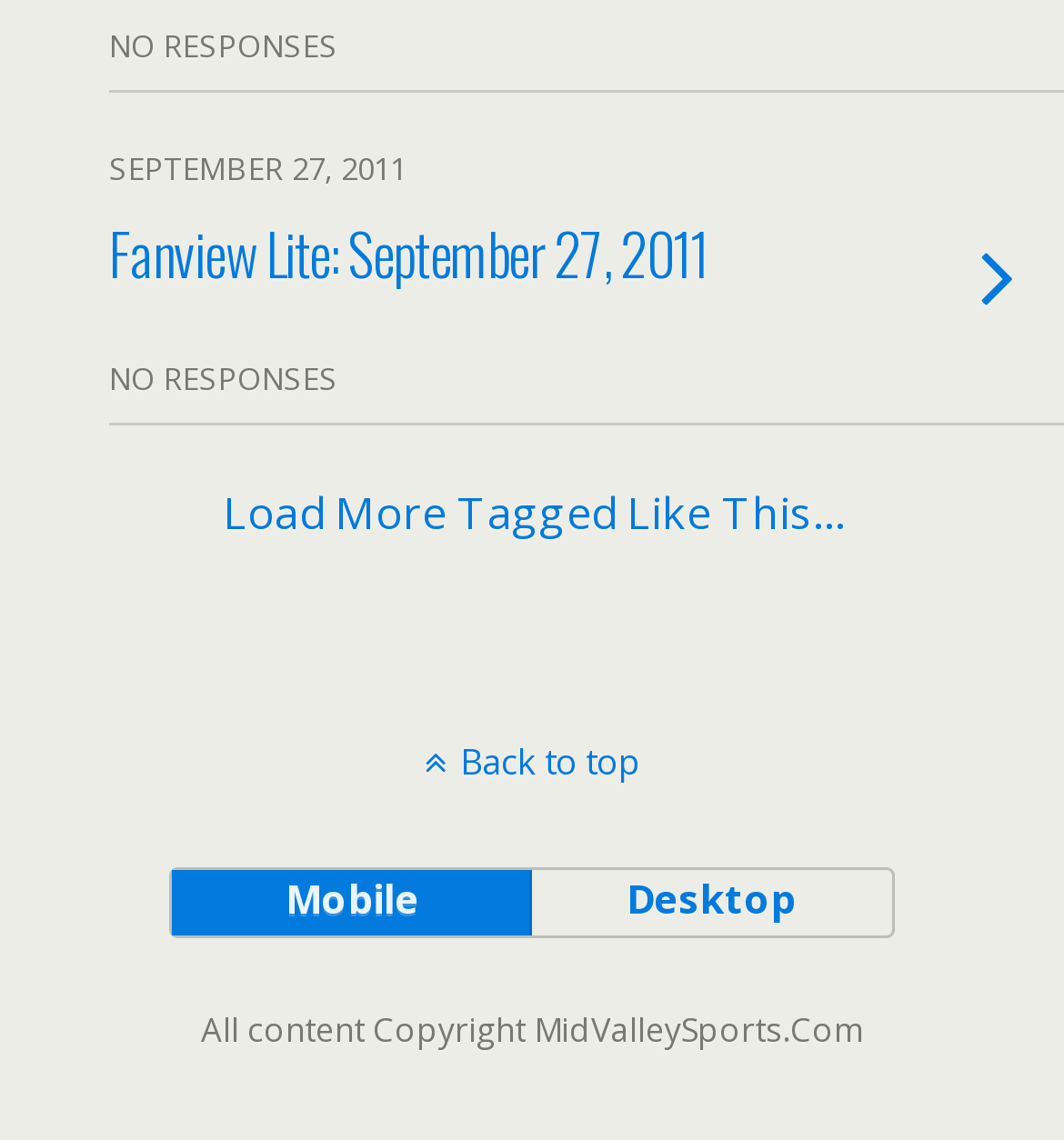What are the two options for viewing the content?
Examine the screenshot and reply with a single word or phrase.

Mobile and Desktop